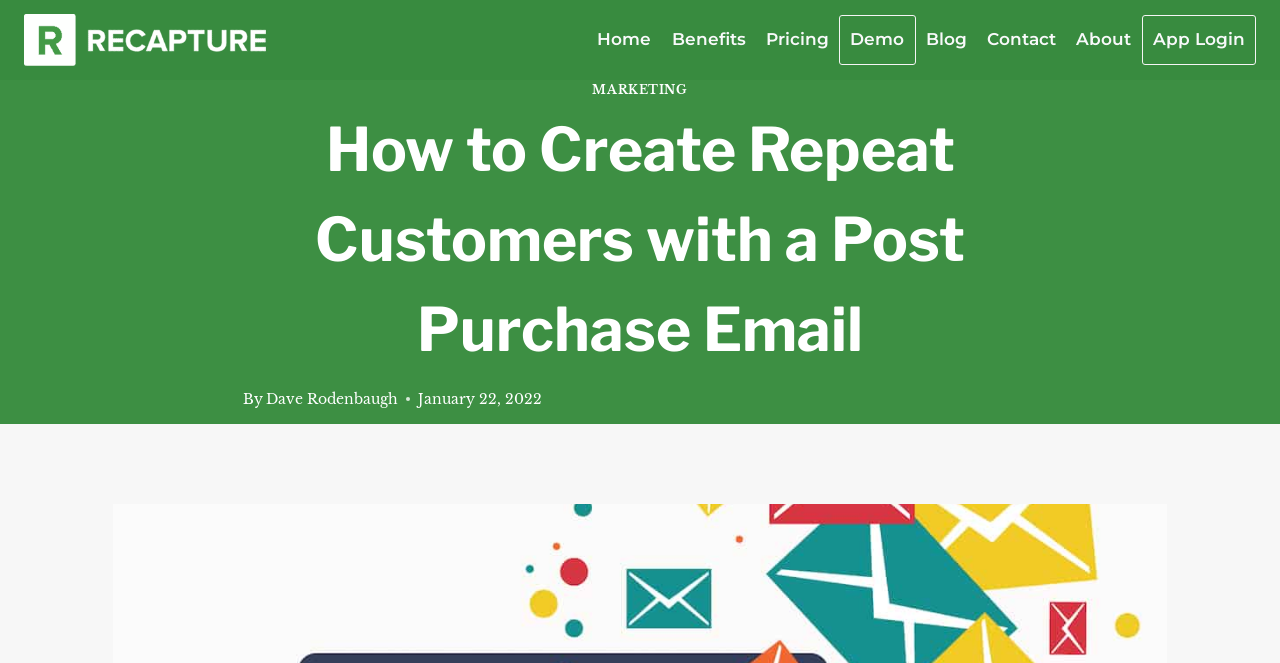How many navigation links are there in the primary navigation?
Based on the image, give a one-word or short phrase answer.

9